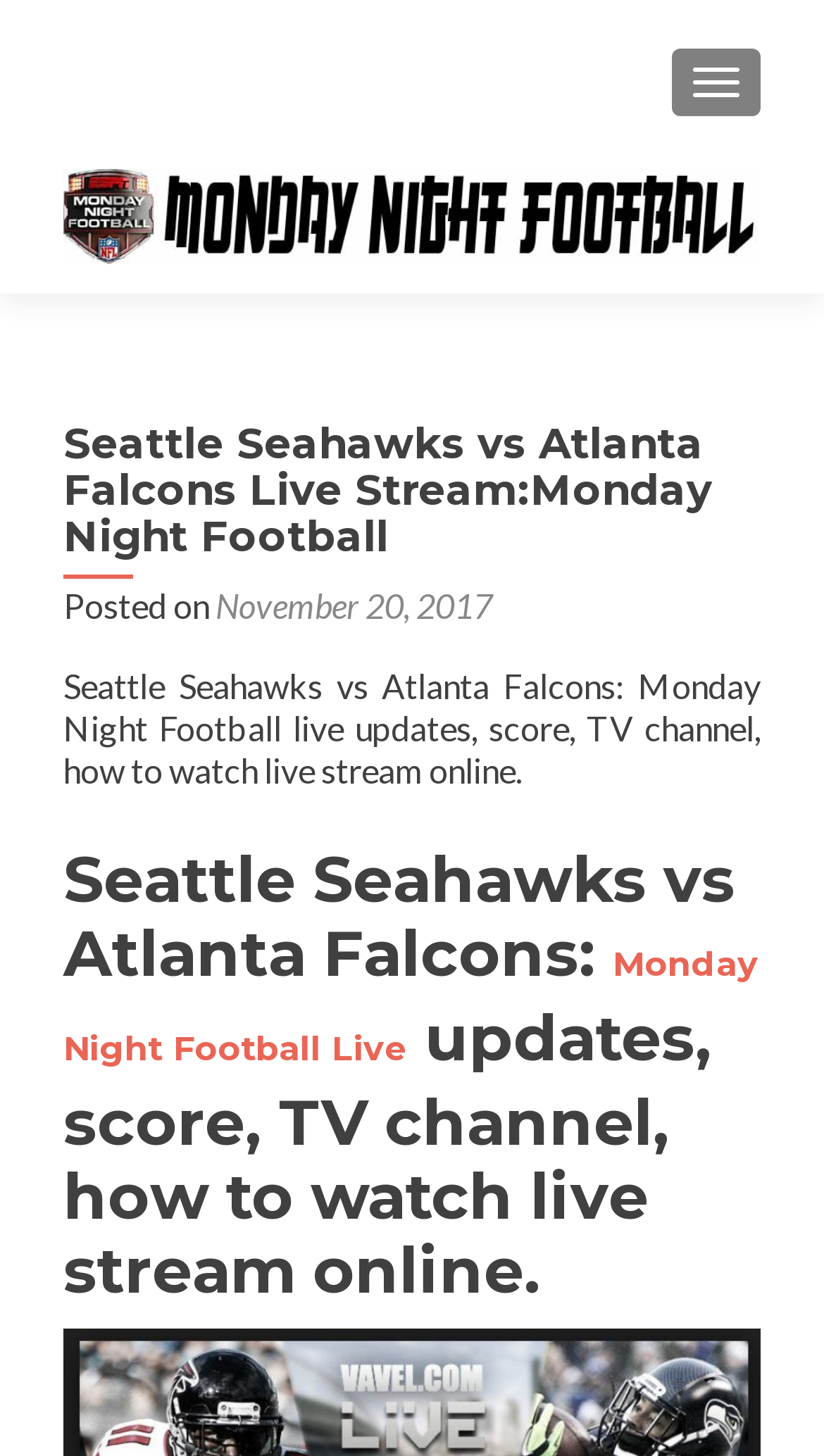Please respond to the question with a concise word or phrase:
What is the name of the football game?

Monday Night Football